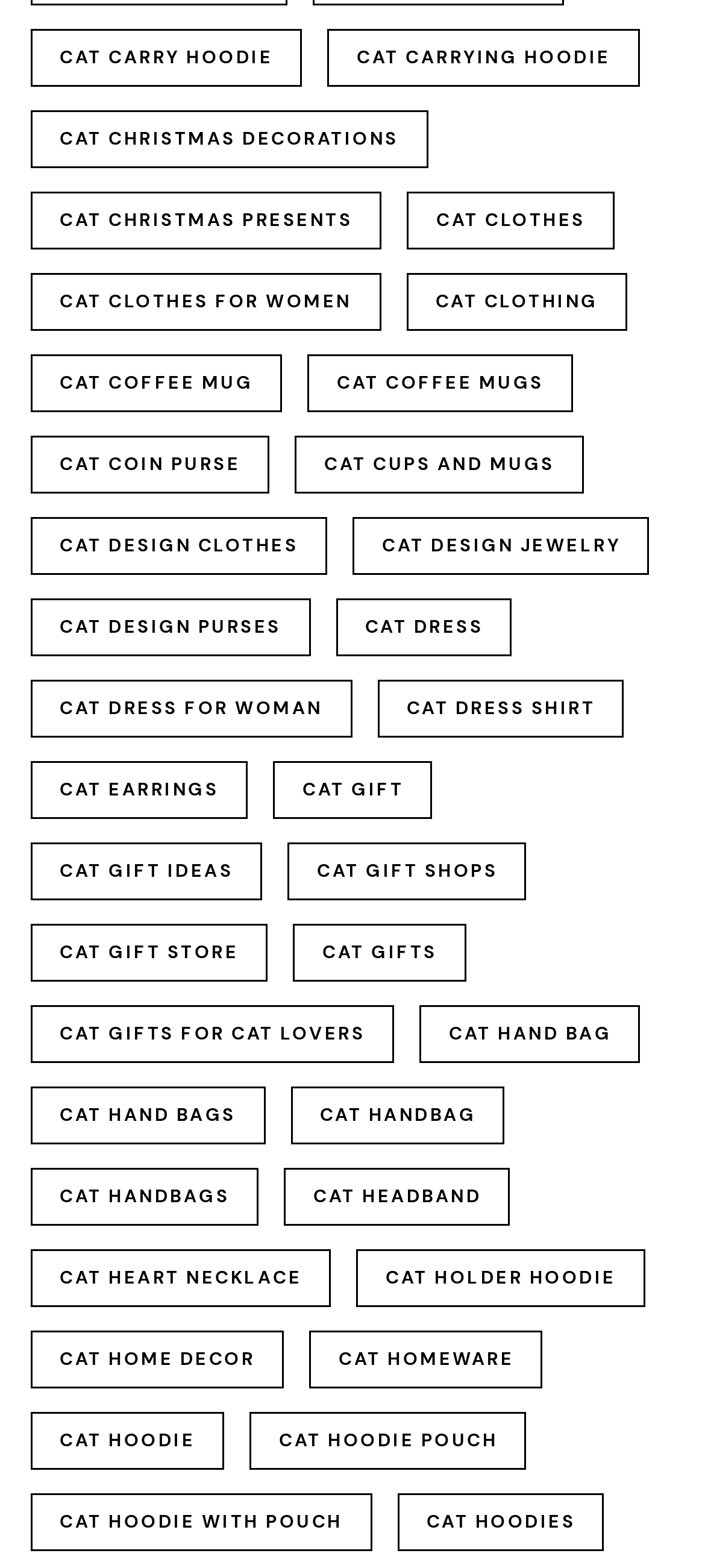Please specify the bounding box coordinates of the clickable region necessary for completing the following instruction: "Click on CAT CARRY HOODIE". The coordinates must consist of four float numbers between 0 and 1, i.e., [left, top, right, bottom].

[0.044, 0.019, 0.428, 0.056]